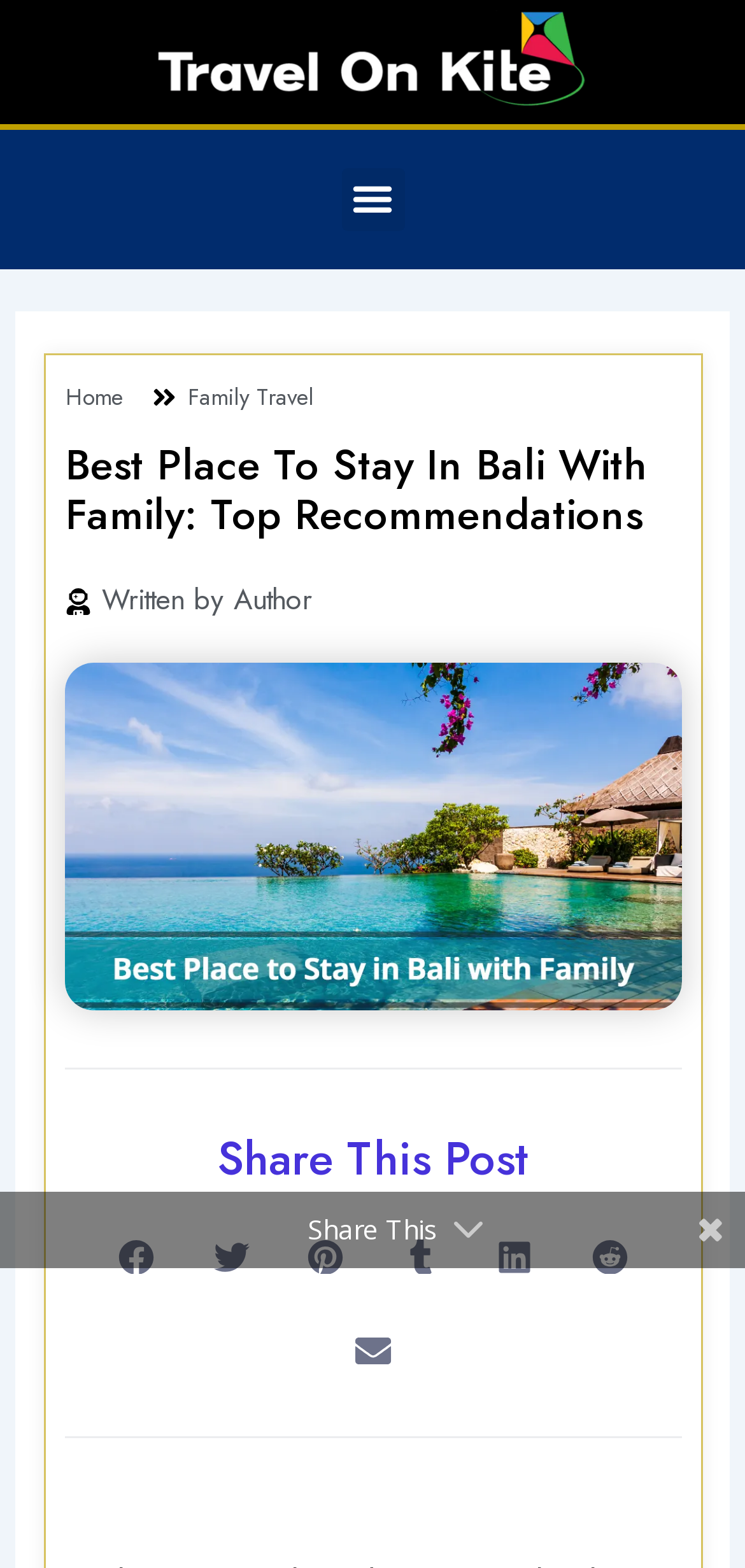Examine the image and give a thorough answer to the following question:
How many social media platforms can you share this post on?

There are six social media platforms that you can share this post on, which are Facebook, Twitter, Pinterest, Tumblr, LinkedIn, and Reddit. These platforms are represented by buttons with their respective logos.